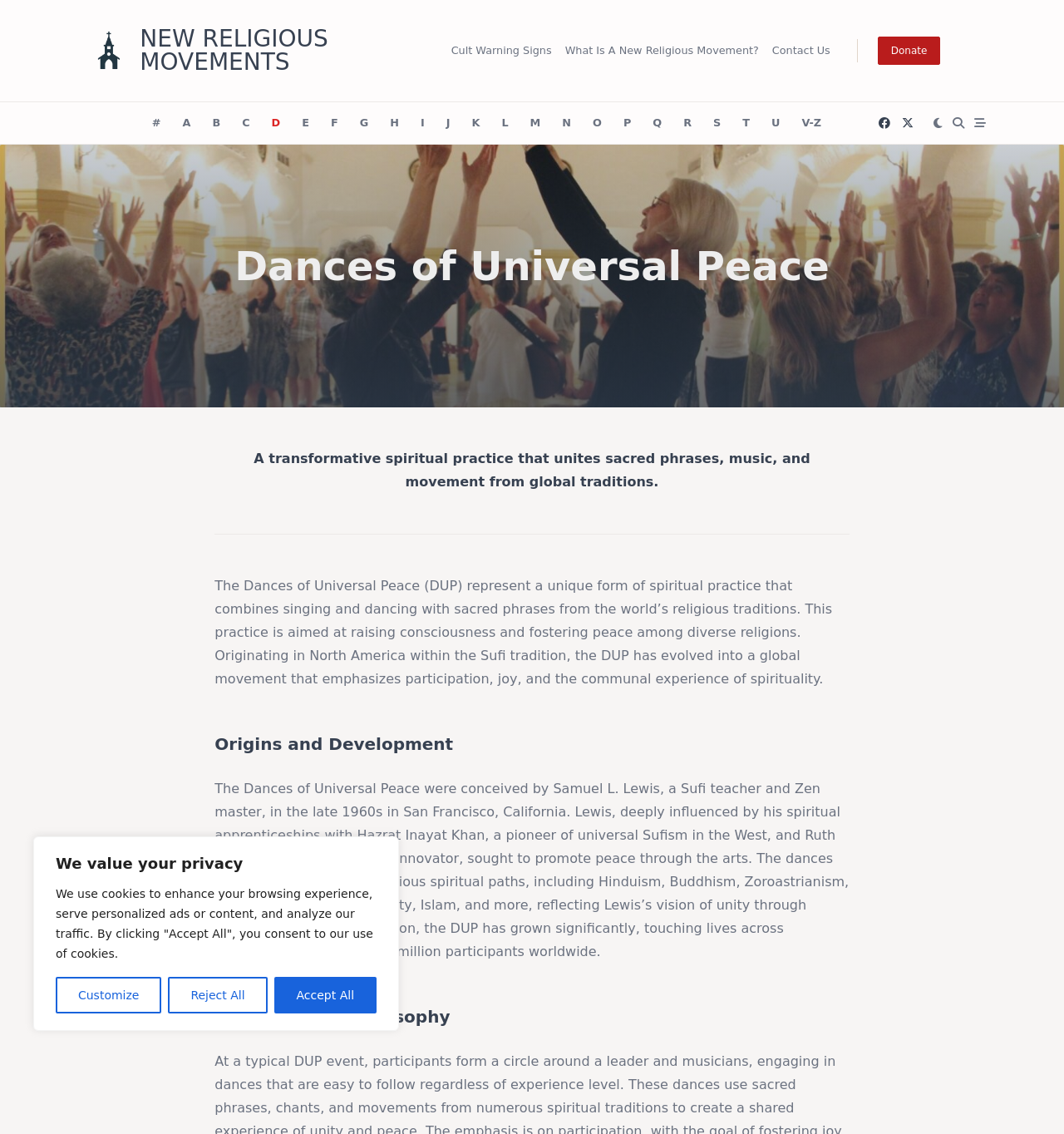Identify the title of the webpage and provide its text content.

Dances of Universal Peace